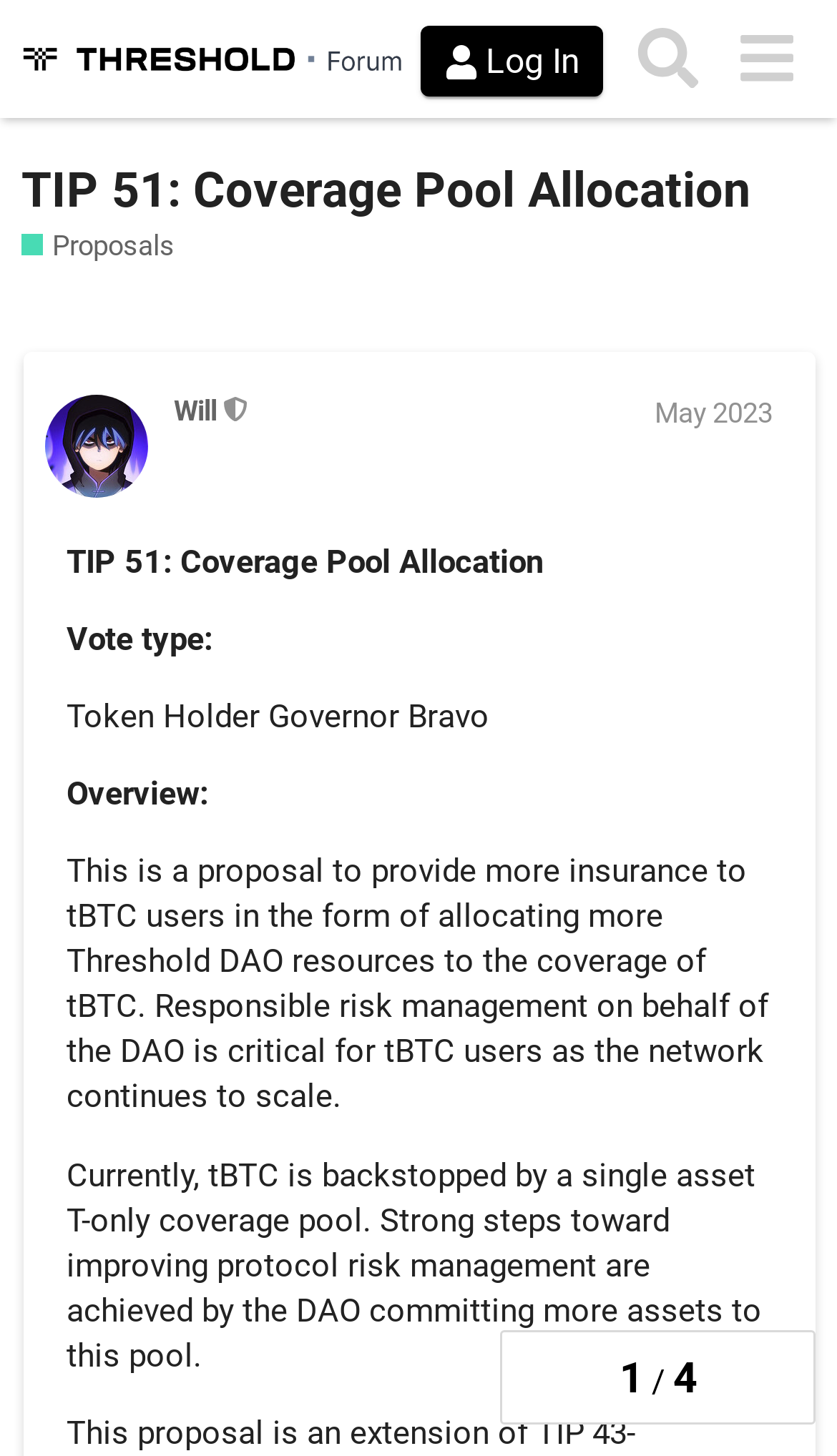What is the proposal type?
Refer to the screenshot and respond with a concise word or phrase.

Token Holder Governor Bravo